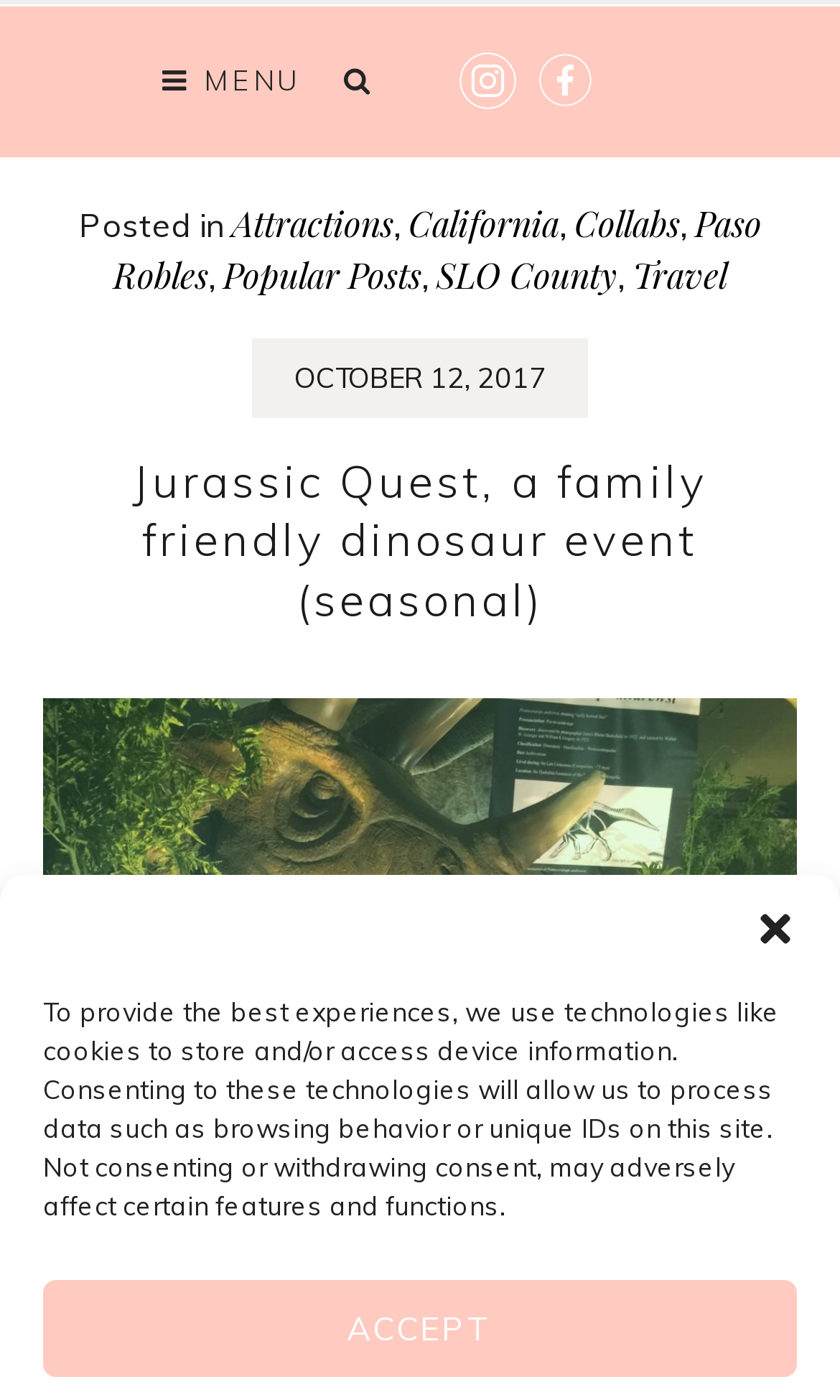Answer the following inquiry with a single word or phrase:
How many categories are listed?

7